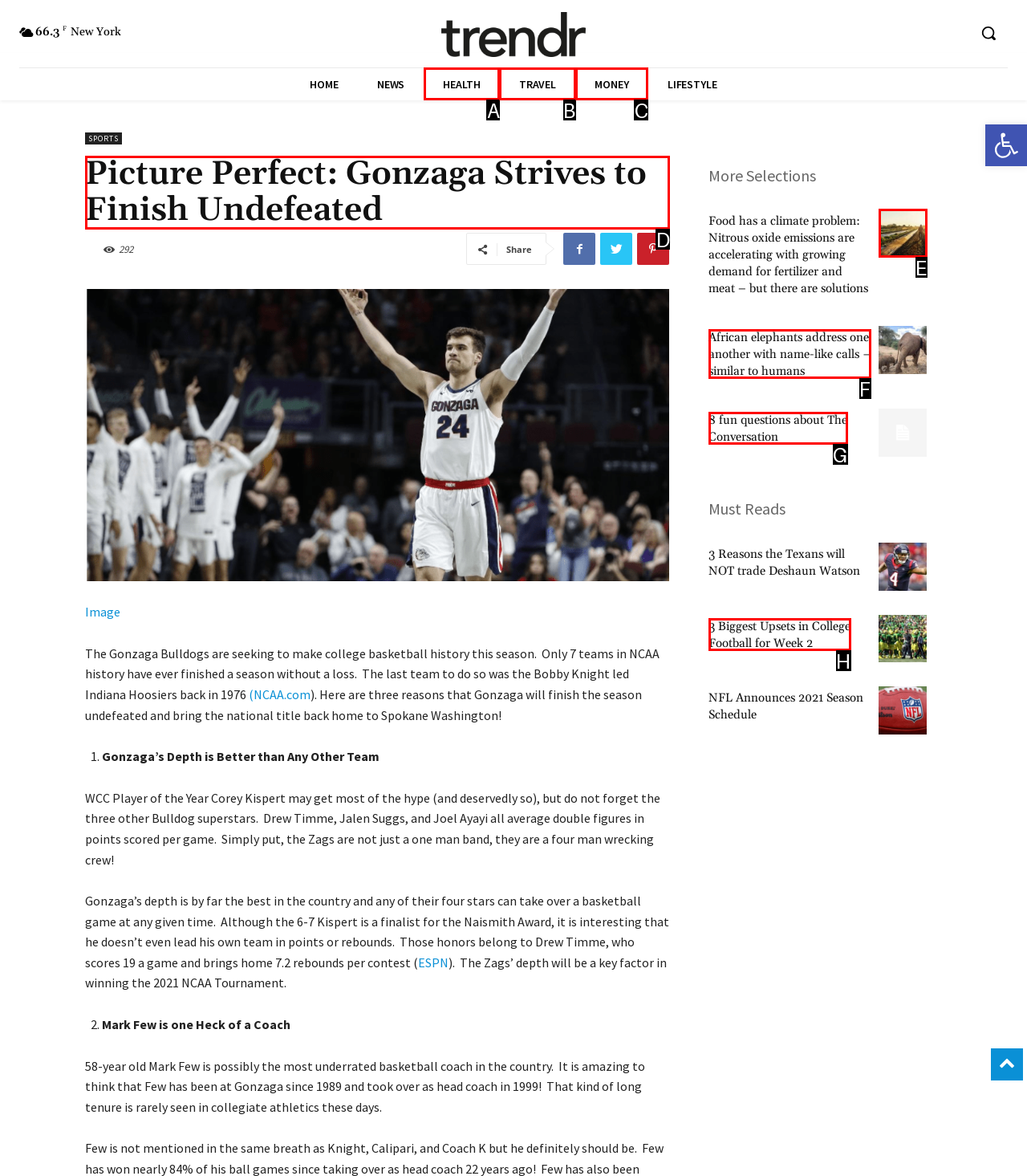Look at the highlighted elements in the screenshot and tell me which letter corresponds to the task: Read the article about Gonzaga Bulldogs.

D